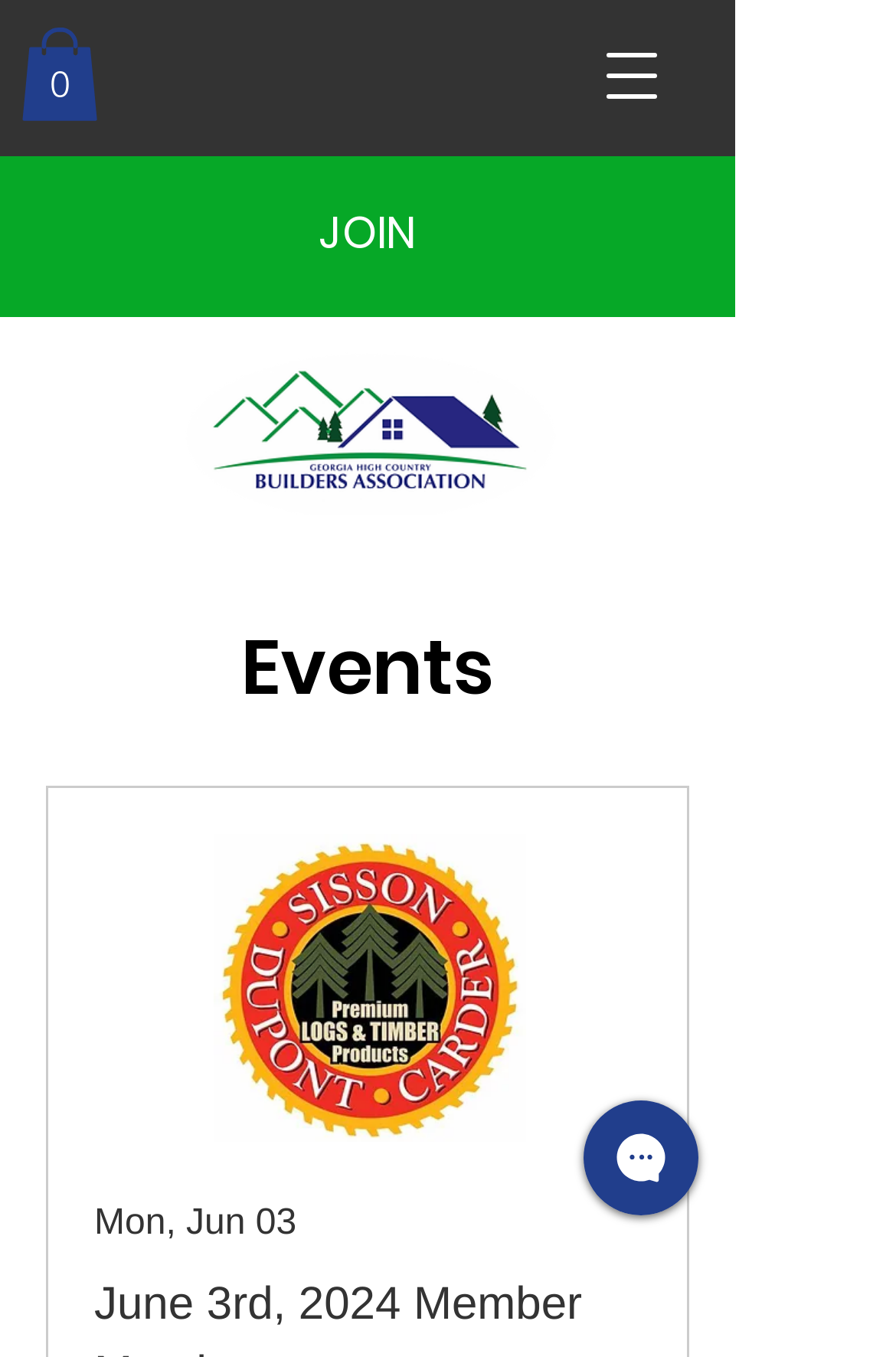Please specify the bounding box coordinates in the format (top-left x, top-left y, bottom-right x, bottom-right y), with values ranging from 0 to 1. Identify the bounding box for the UI component described as follows: parent_node: 0 aria-label="Open navigation menu"

[0.641, 0.014, 0.769, 0.098]